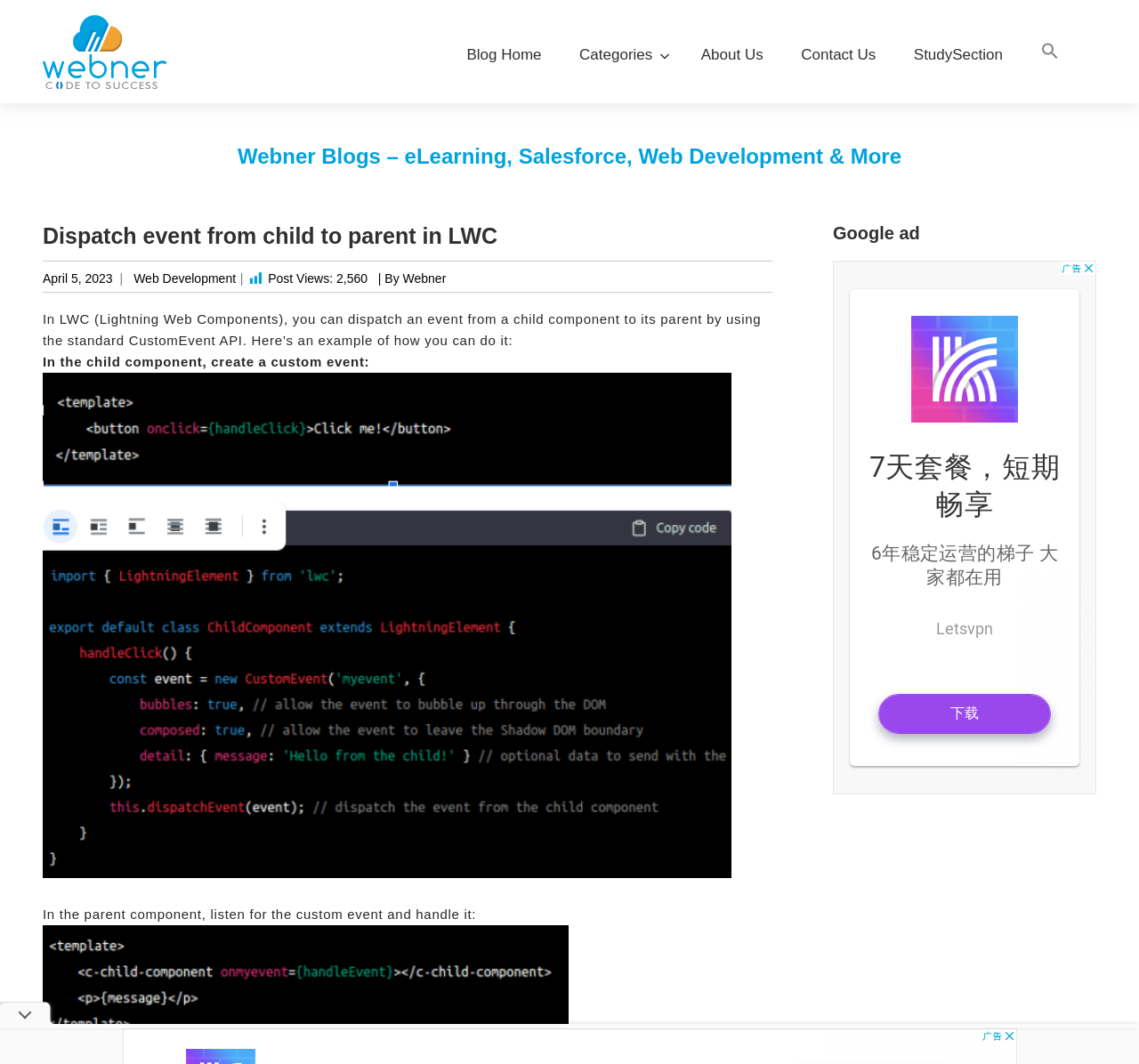What is the category of the blog post?
Give a one-word or short-phrase answer derived from the screenshot.

Web Development